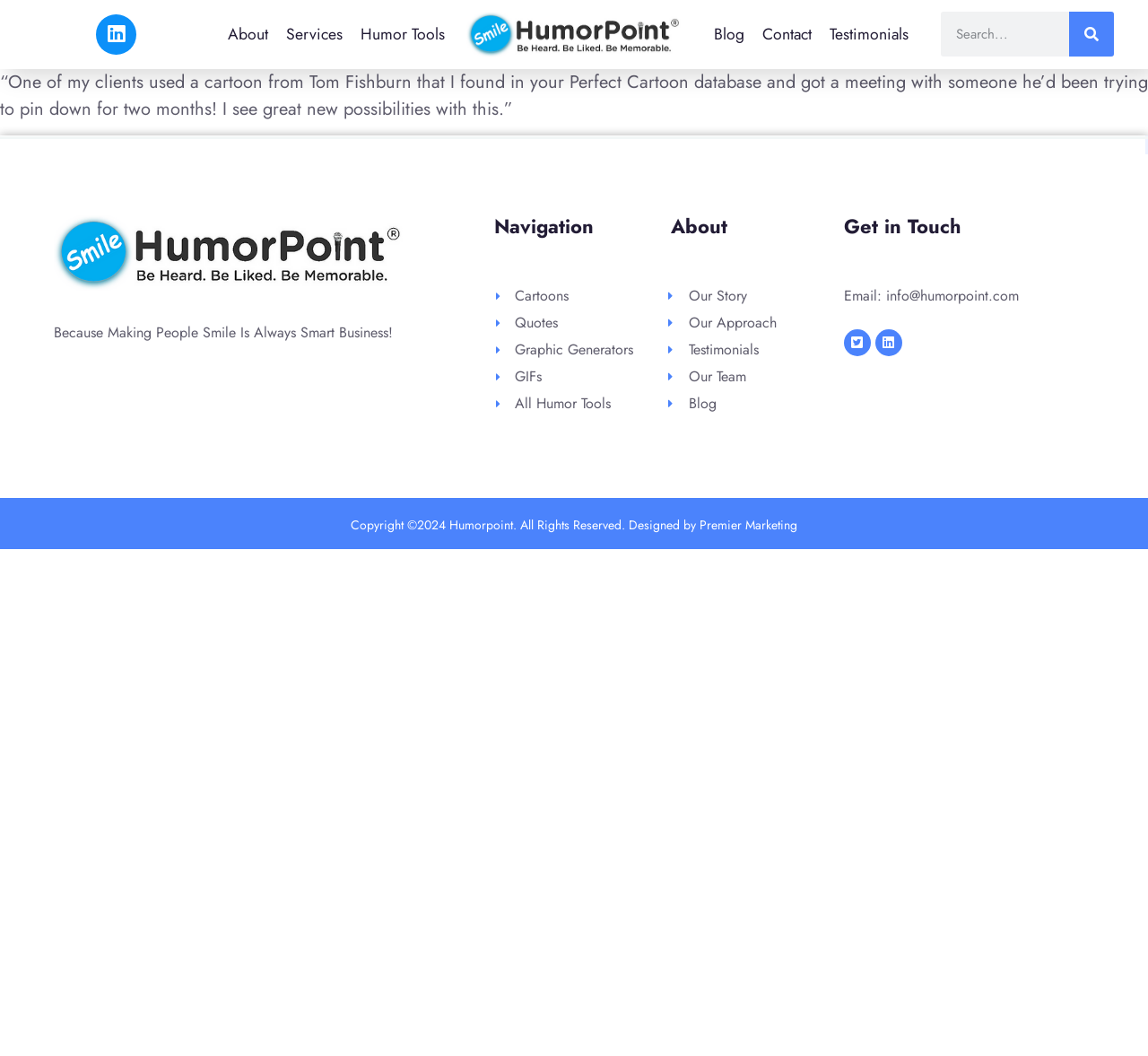Please specify the bounding box coordinates of the clickable region necessary for completing the following instruction: "Read the blog". The coordinates must consist of four float numbers between 0 and 1, i.e., [left, top, right, bottom].

[0.622, 0.021, 0.649, 0.044]